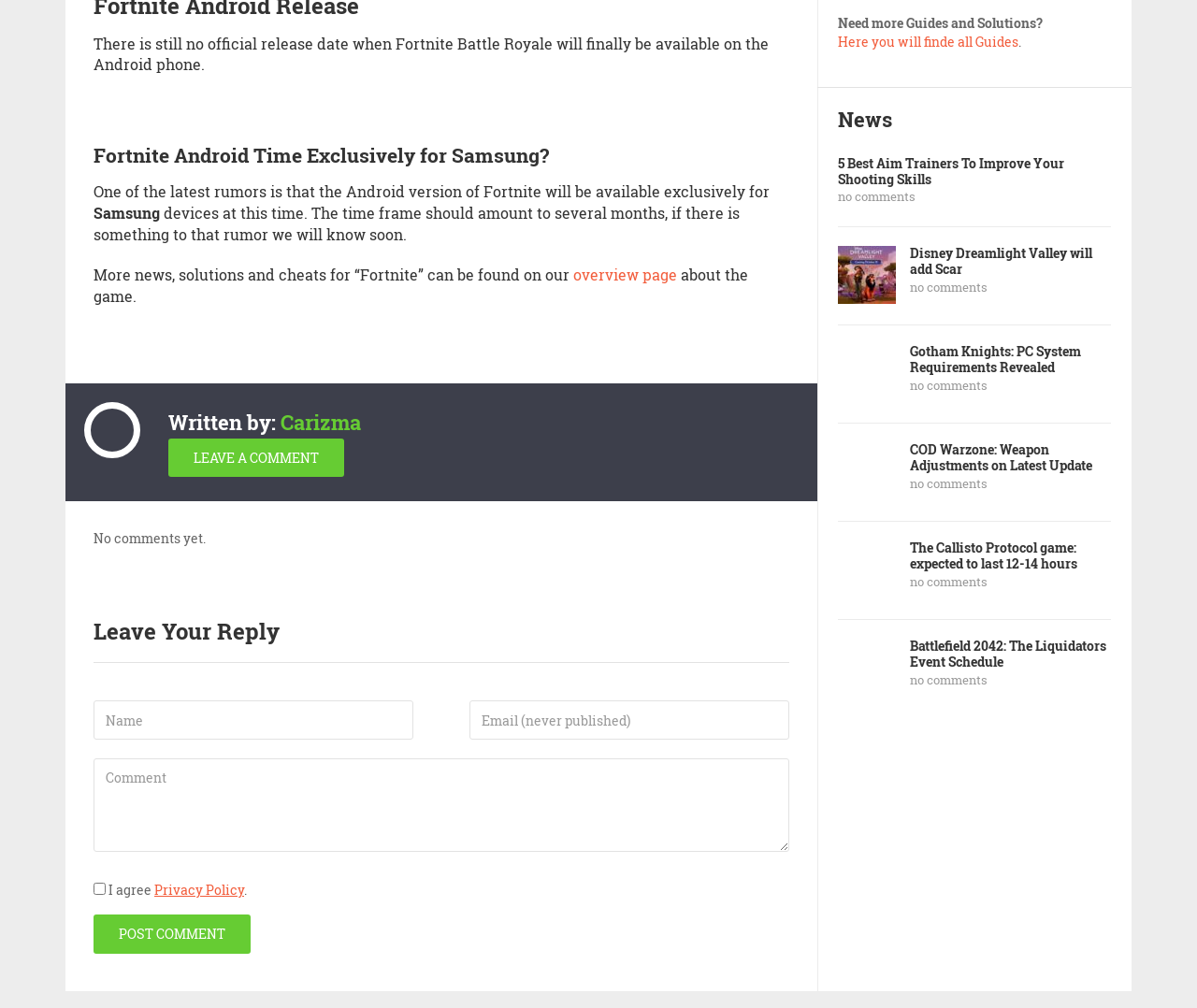What is the topic of the article?
Please ensure your answer to the question is detailed and covers all necessary aspects.

The topic of the article can be determined by reading the headings and static text elements on the webpage. The heading 'Fortnite Android Time Exclusively for Samsung?' and the static text 'There is still no official release date when Fortnite Battle Royale will finally be available on the Android phone.' suggest that the article is about Fortnite on Android devices.